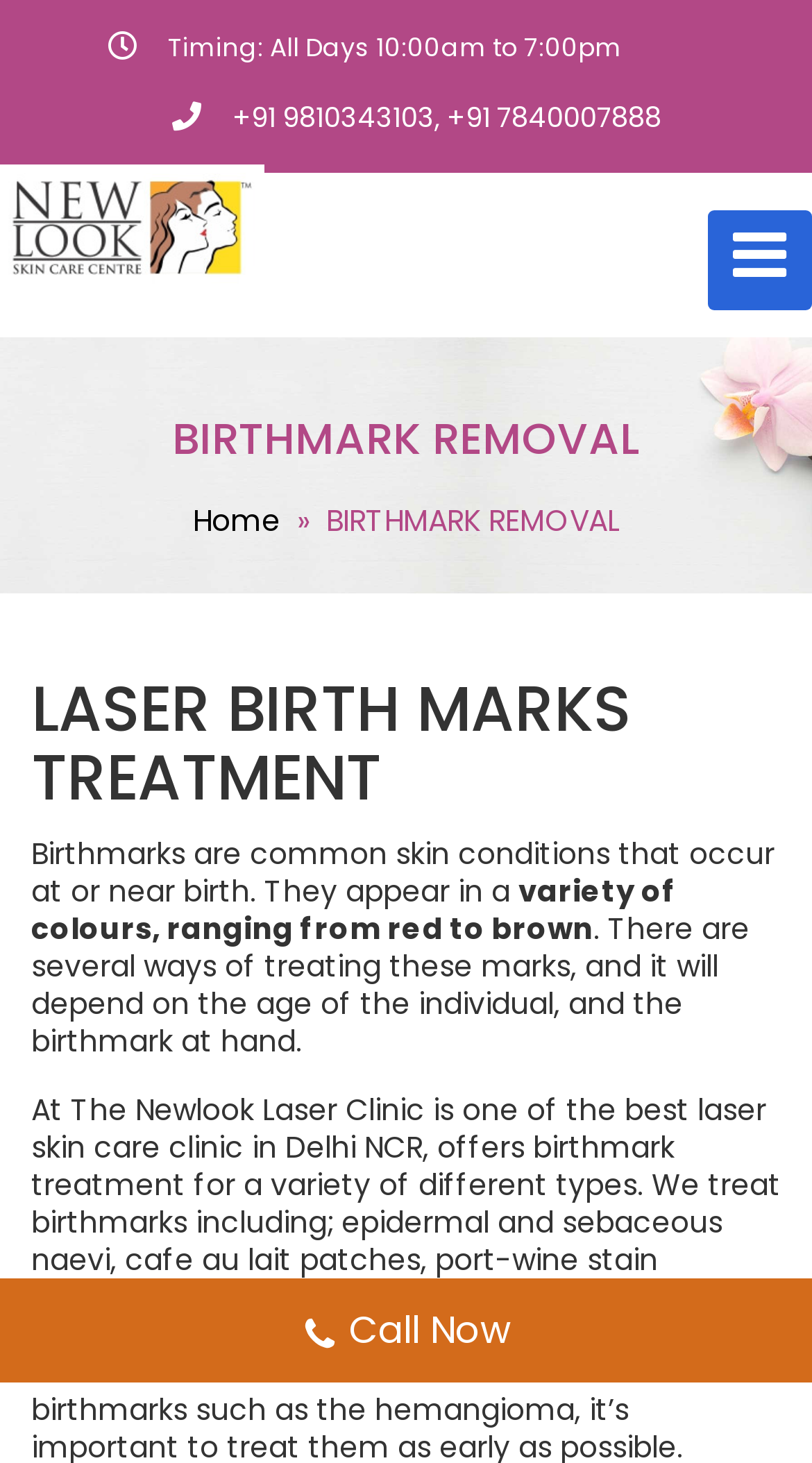Summarize the webpage comprehensively, mentioning all visible components.

The webpage is about birthmark removal treatment in Delhi, specifically promoting the services of New Look Laser Clinic. At the top, there is a header section with the clinic's name and logo, accompanied by a navigation link to the "Home" page. Below this, a prominent heading "BIRTHMARK REMOVAL" is displayed, followed by a brief description of birthmarks as common skin conditions that occur at or near birth, appearing in various colors.

On the top-right corner, there is a section displaying the clinic's contact information, including phone numbers and a call-now link. Additionally, there is a timing notice indicating that the clinic is open from 10:00 am to 7:00 pm, every day.

The webpage also features a prominent link to the "LASER BIRTH MARKS TREATMENT" section, which likely provides more information about the treatment options offered by the clinic. Overall, the webpage appears to be a promotional page for the clinic's birthmark removal services, providing some basic information about birthmarks and encouraging visitors to contact the clinic for more information or to schedule an appointment.